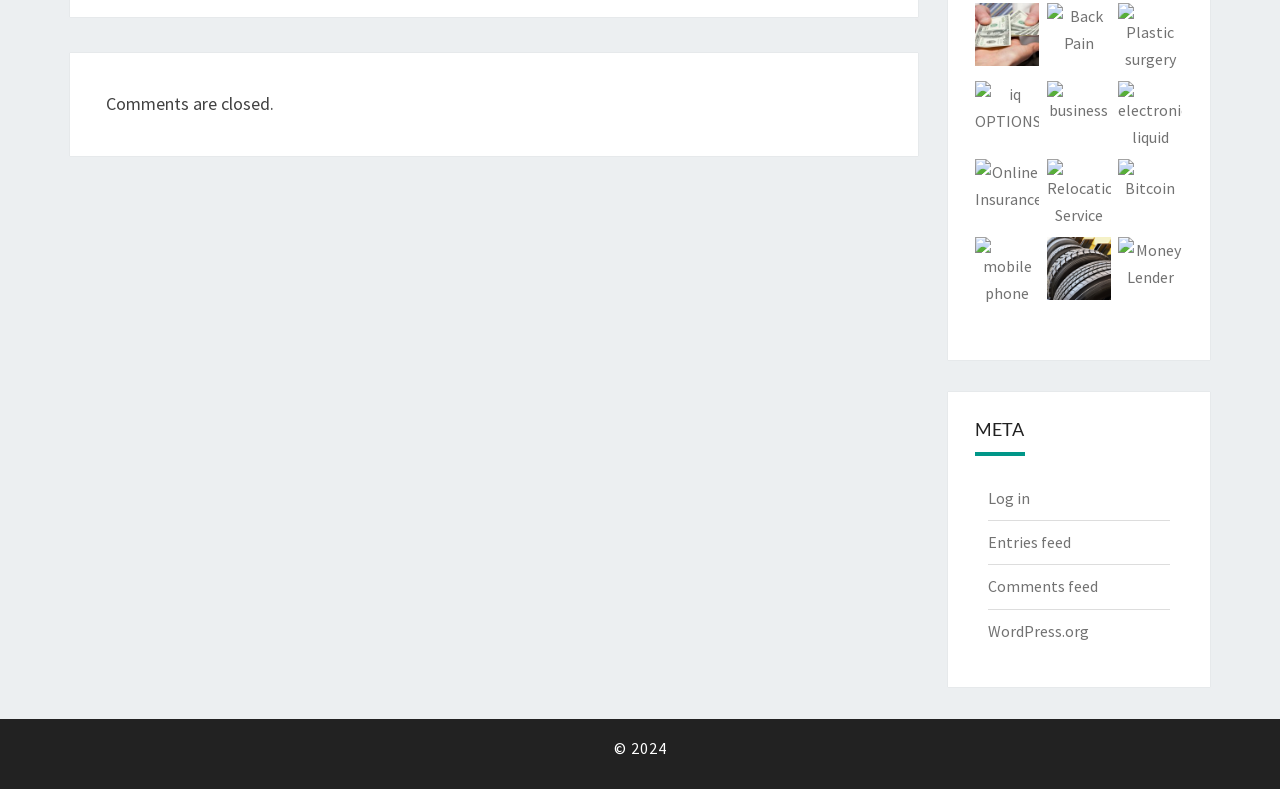Determine the bounding box coordinates of the clickable region to execute the instruction: "View the 'iq OPTIONS' image". The coordinates should be four float numbers between 0 and 1, denoted as [left, top, right, bottom].

[0.762, 0.102, 0.812, 0.171]